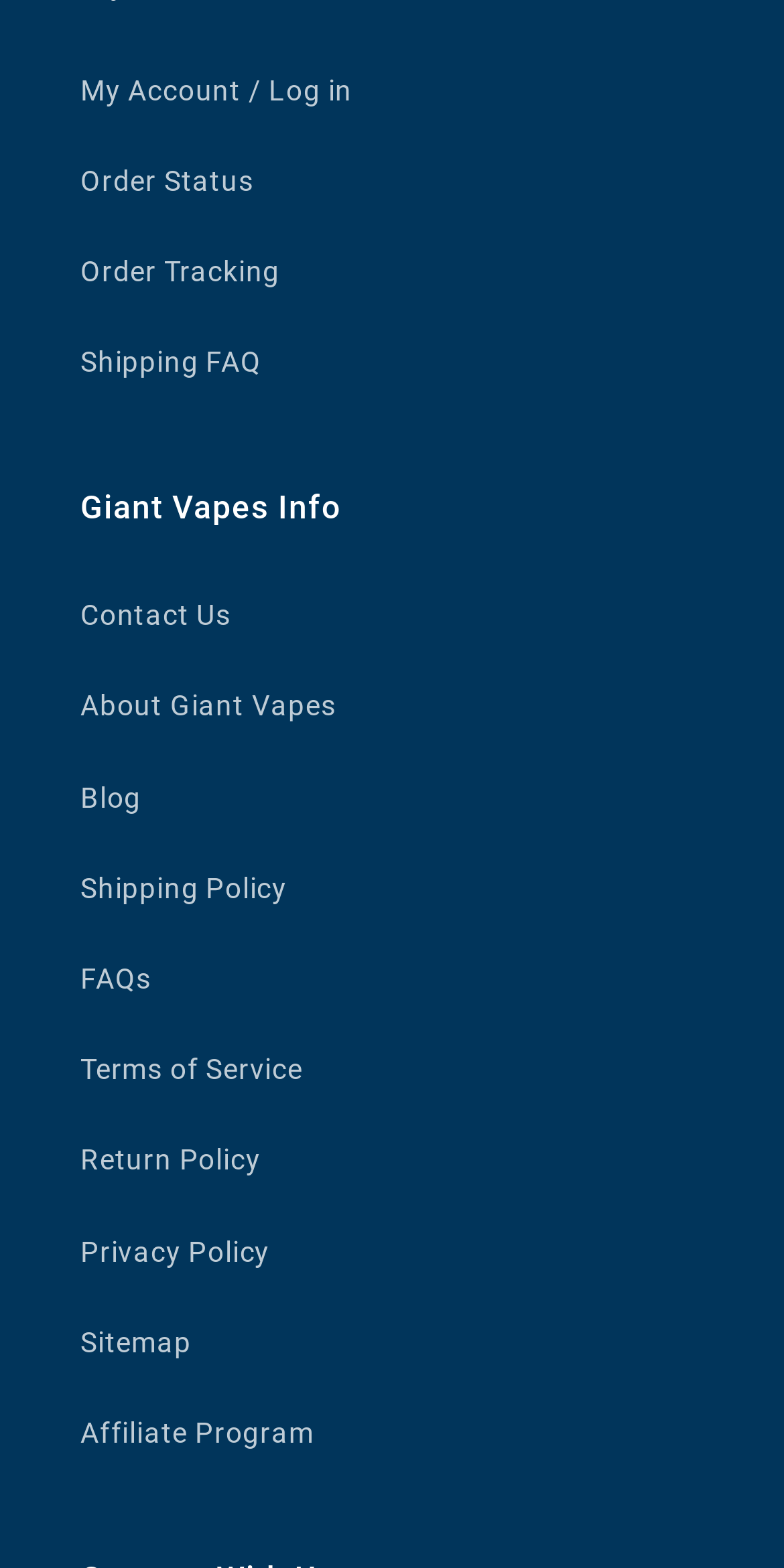What type of information can be found in the 'Order Status' link?
Provide a detailed answer to the question using information from the image.

Based on the text of the link 'Order Status', I infer that this link leads to a page where users can find information about the status of their orders.